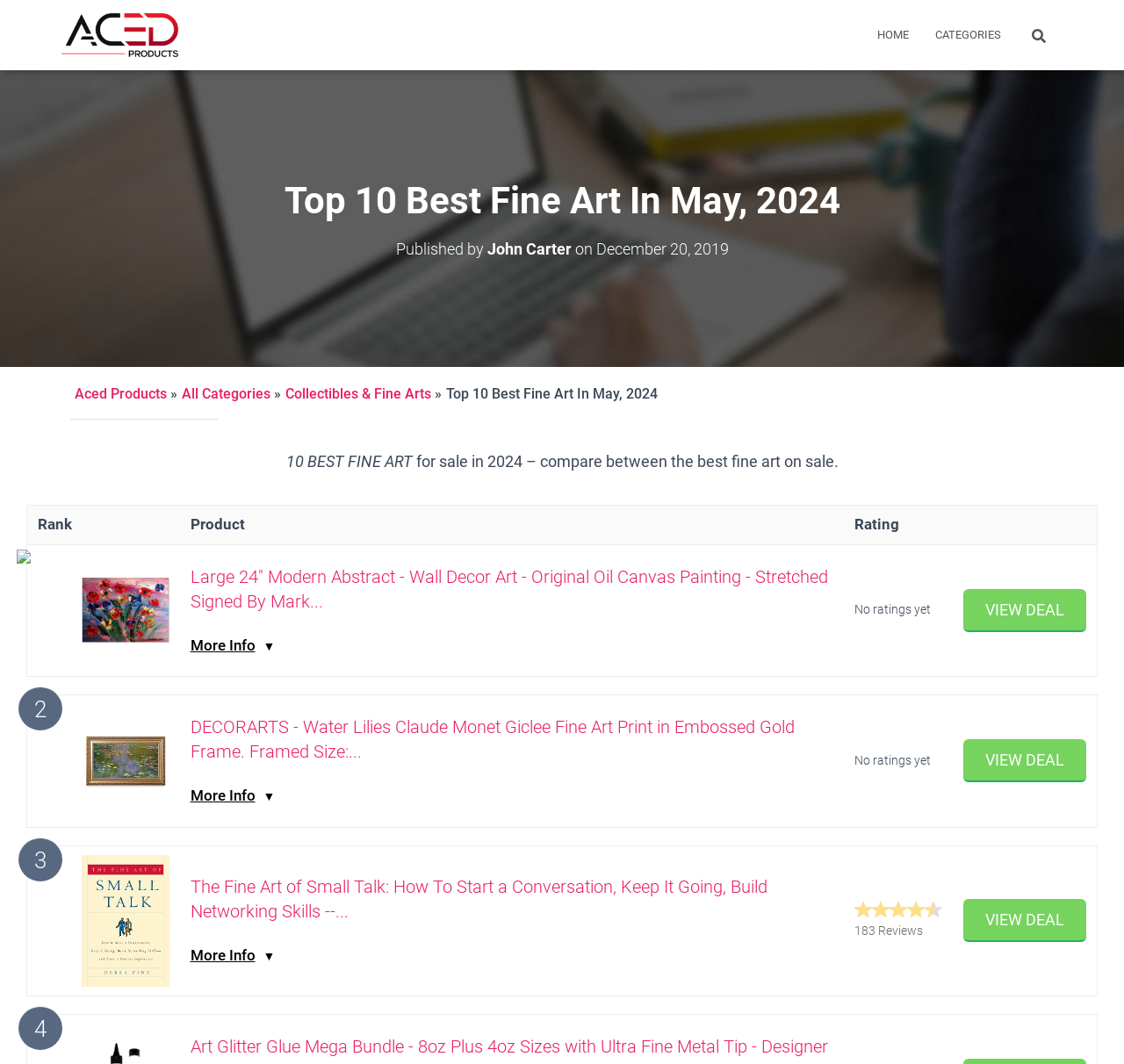Find the bounding box coordinates of the element to click in order to complete the given instruction: "View the second fine art product."

[0.857, 0.695, 0.966, 0.735]